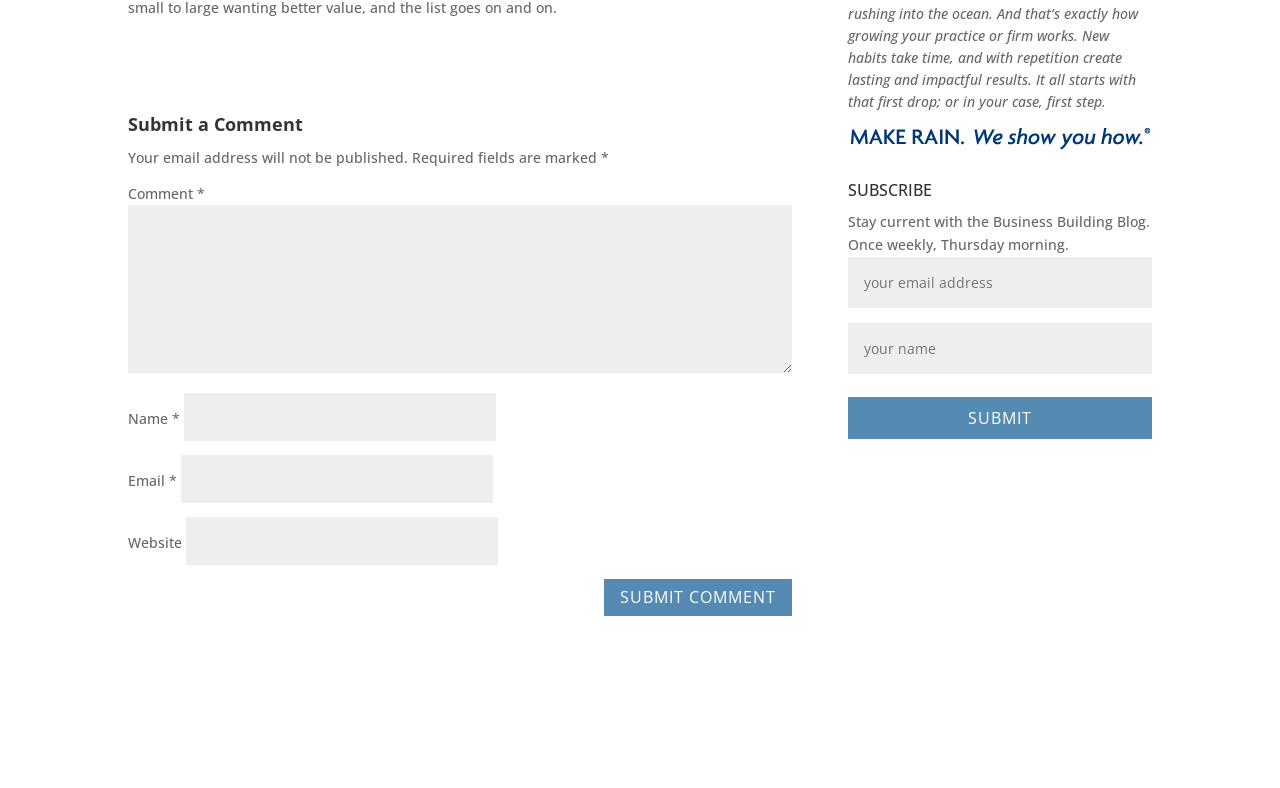Find and provide the bounding box coordinates for the UI element described here: "parent_node: Name * name="author"". The coordinates should be given as four float numbers between 0 and 1: [left, top, right, bottom].

[0.144, 0.499, 0.388, 0.56]